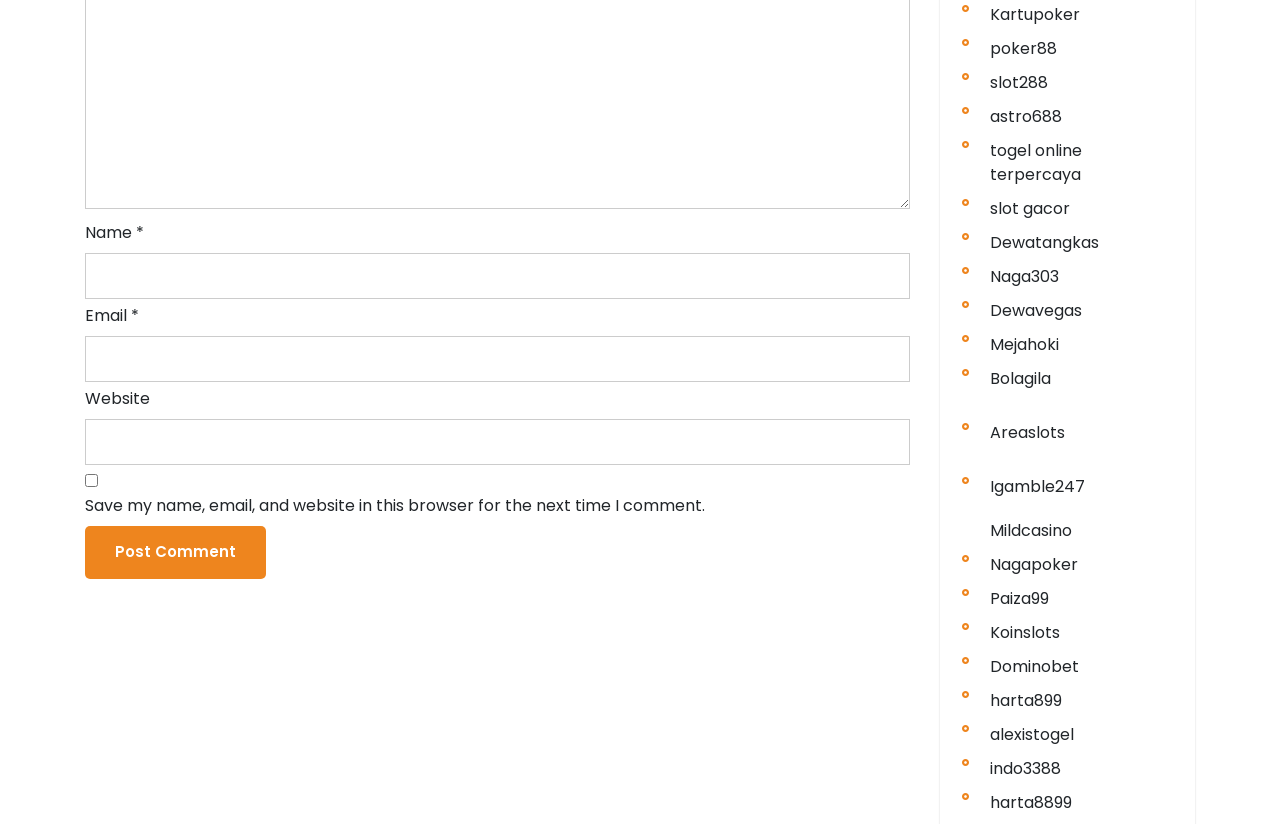Answer the question below with a single word or a brief phrase: 
How many links are there in the webpage?

20